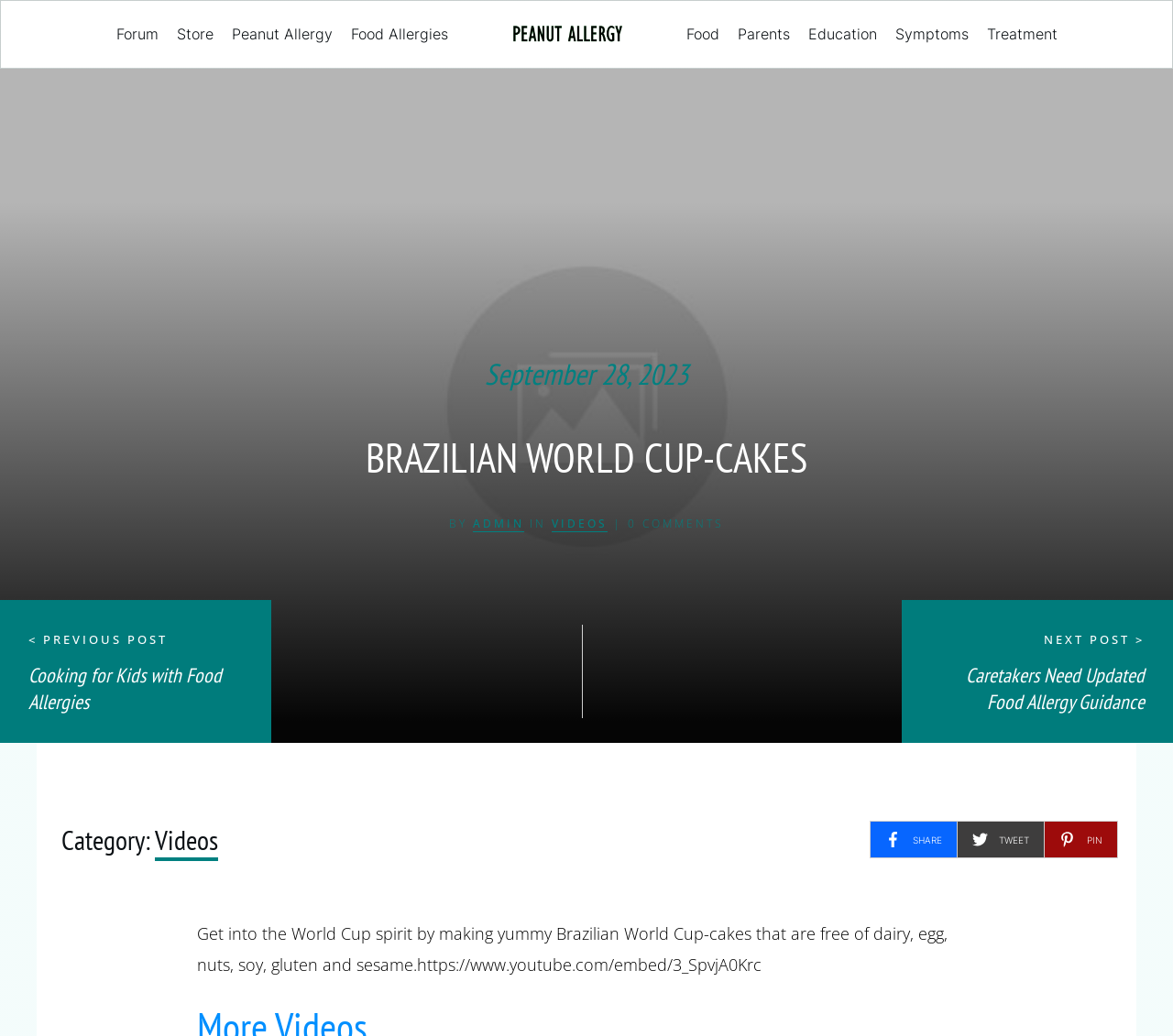Please identify the bounding box coordinates of the element that needs to be clicked to perform the following instruction: "Watch the video".

[0.168, 0.891, 0.808, 0.942]